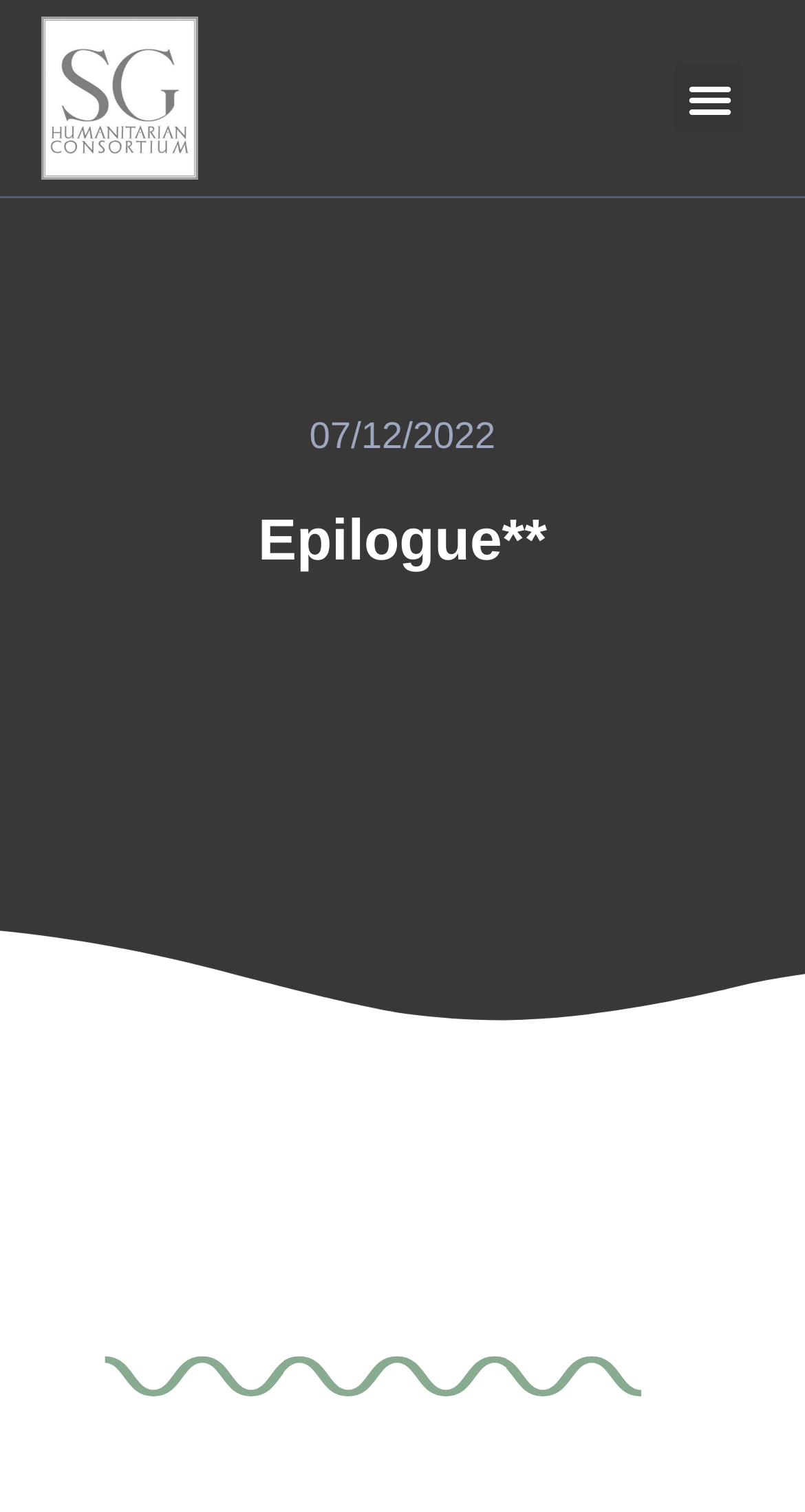Give the bounding box coordinates for the element described by: "Menu".

[0.84, 0.042, 0.924, 0.087]